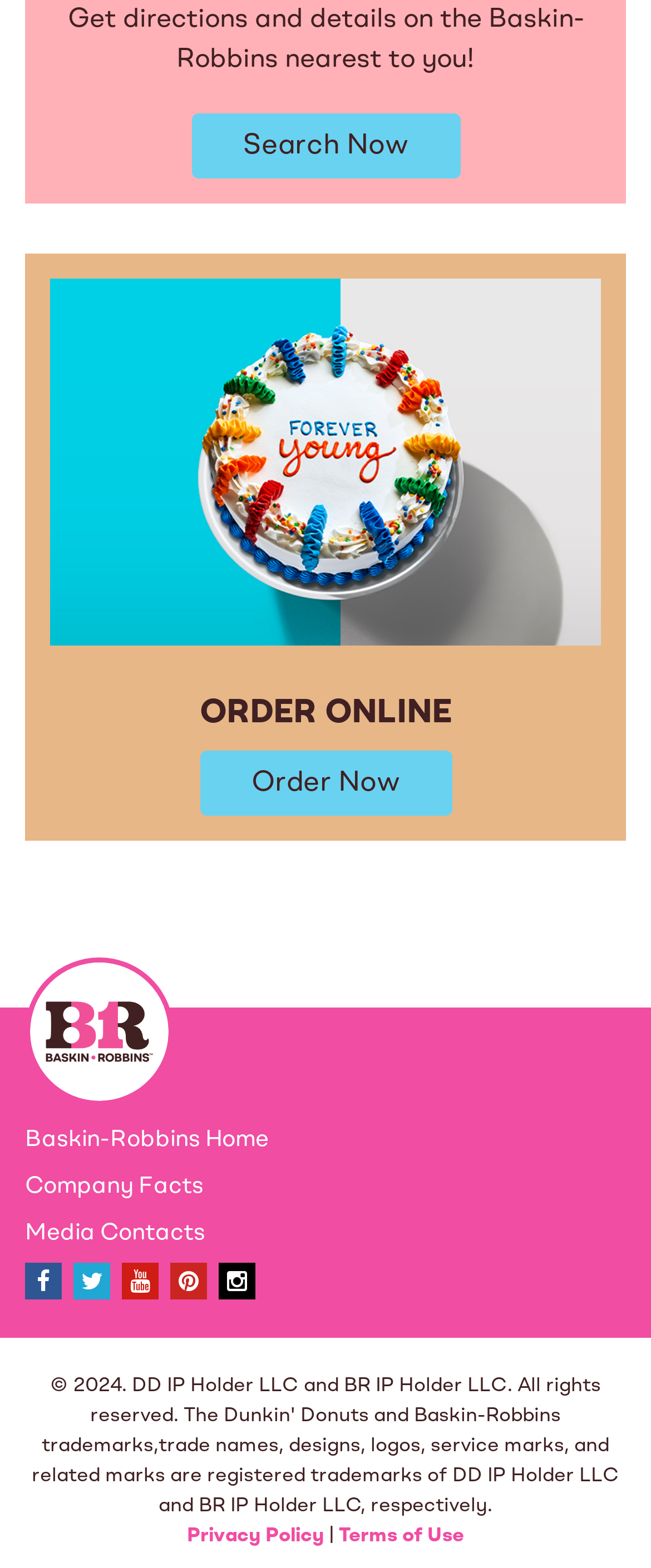Specify the bounding box coordinates of the area to click in order to execute this command: 'Order online now'. The coordinates should consist of four float numbers ranging from 0 to 1, and should be formatted as [left, top, right, bottom].

[0.306, 0.479, 0.694, 0.521]